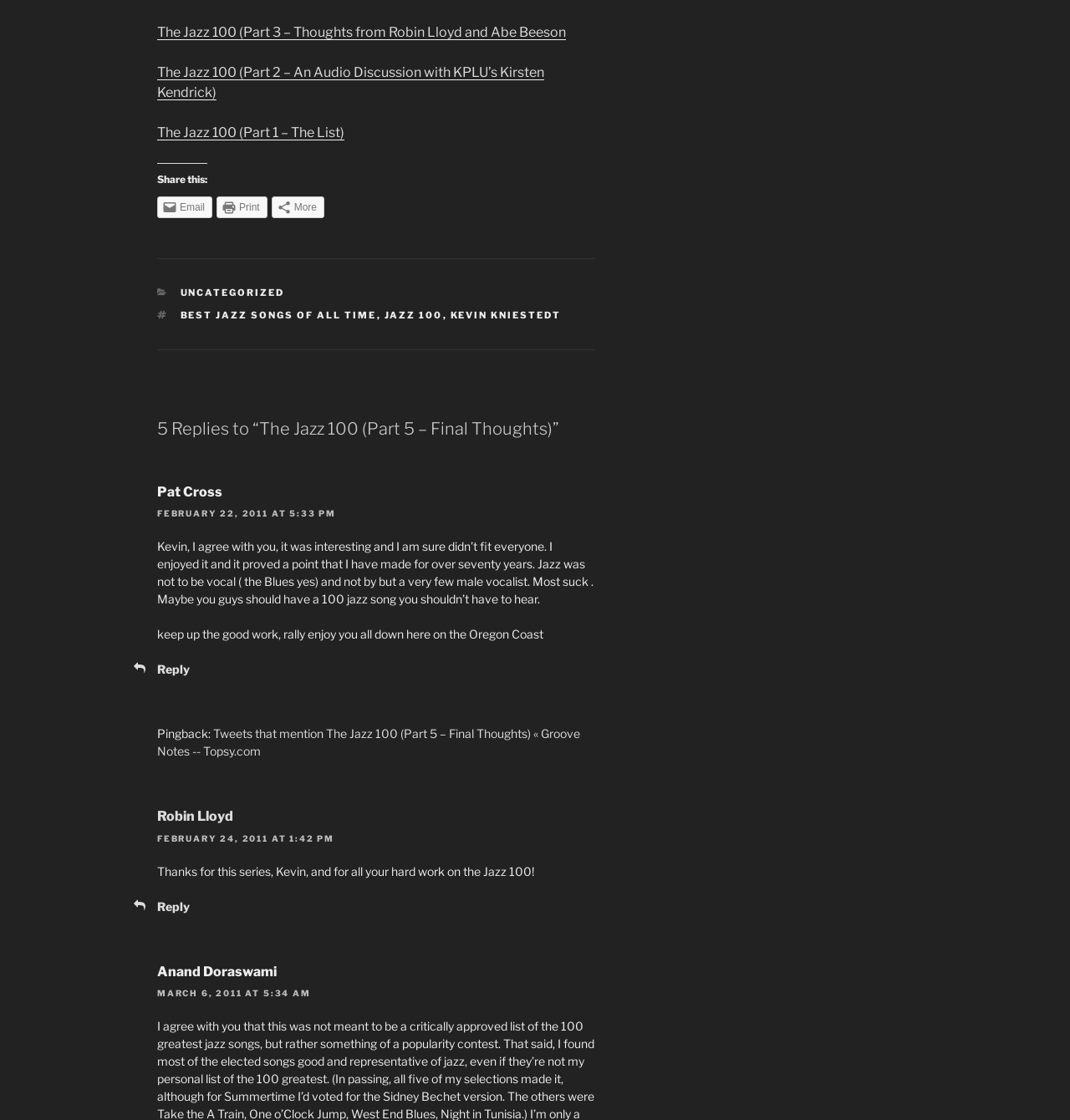Determine the bounding box coordinates of the section to be clicked to follow the instruction: "Click on 'The Jazz 100 (Part 3 – Thoughts from Robin Lloyd and Abe Beeson'". The coordinates should be given as four float numbers between 0 and 1, formatted as [left, top, right, bottom].

[0.147, 0.022, 0.529, 0.036]